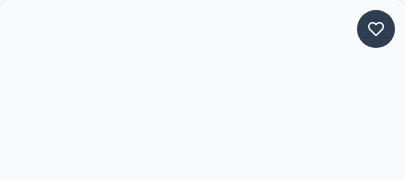Respond with a single word or short phrase to the following question: 
What is the purpose of the heart icon?

to express appreciation